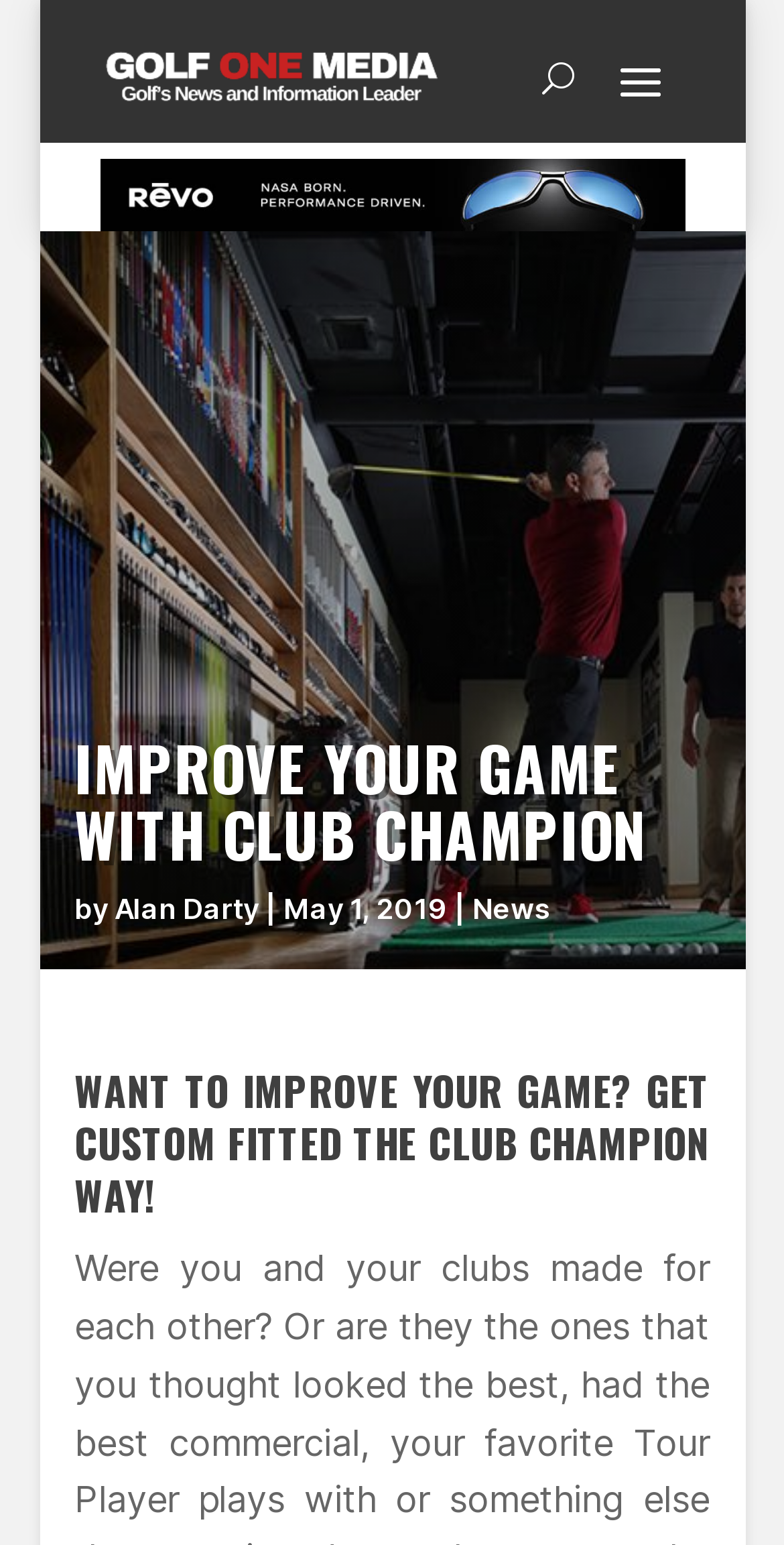Refer to the screenshot and answer the following question in detail:
What is the author of the article?

I found the author's name by looking at the text following the 'by' keyword, which is a common indicator of the author's name in articles. The text 'by' is followed by 'Alan Darty', which is a link, indicating that it is the author's name.